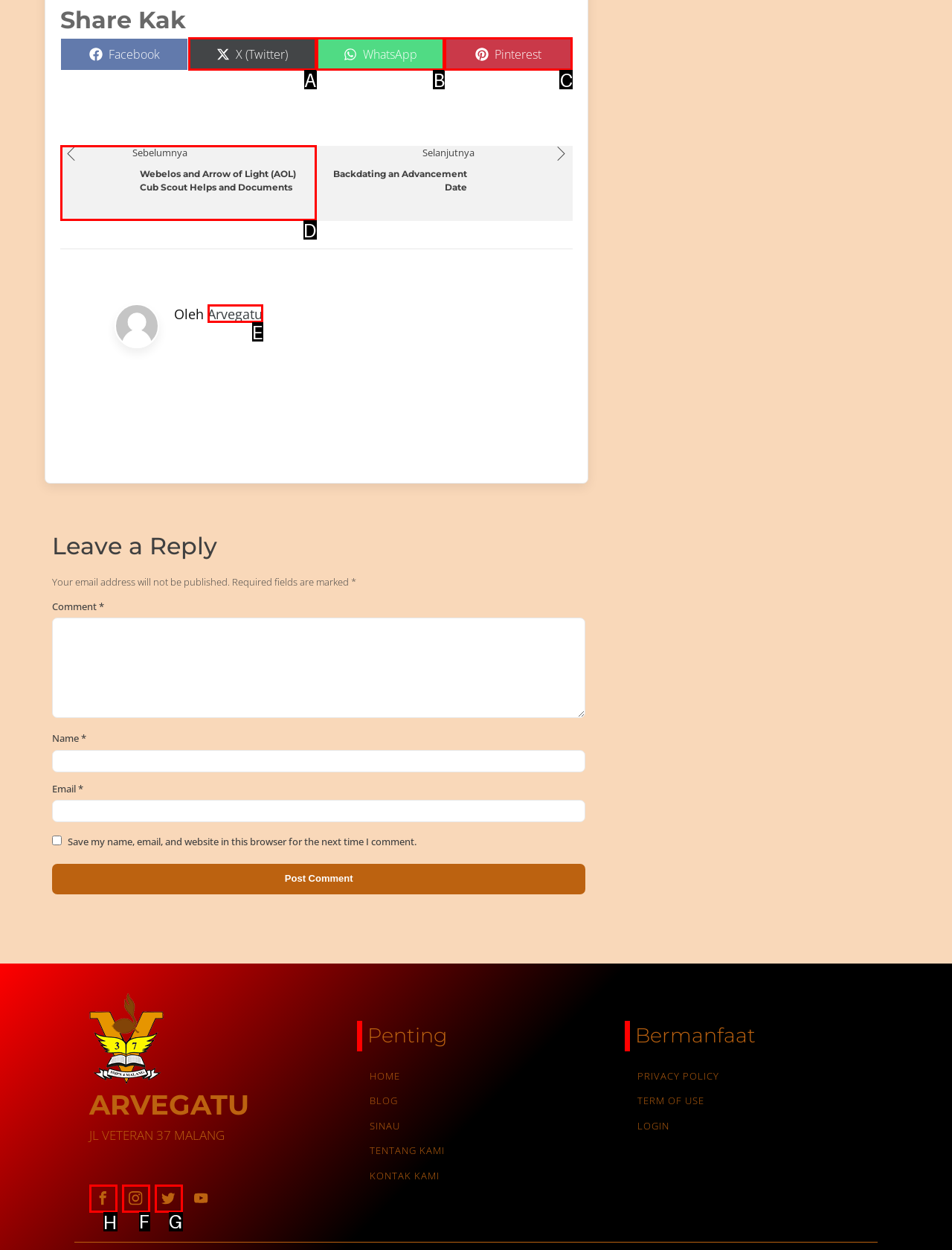Tell me which one HTML element I should click to complete the following task: Click on the link to read about Facts Until You Get To Your Own CBD Oil
Answer with the option's letter from the given choices directly.

None